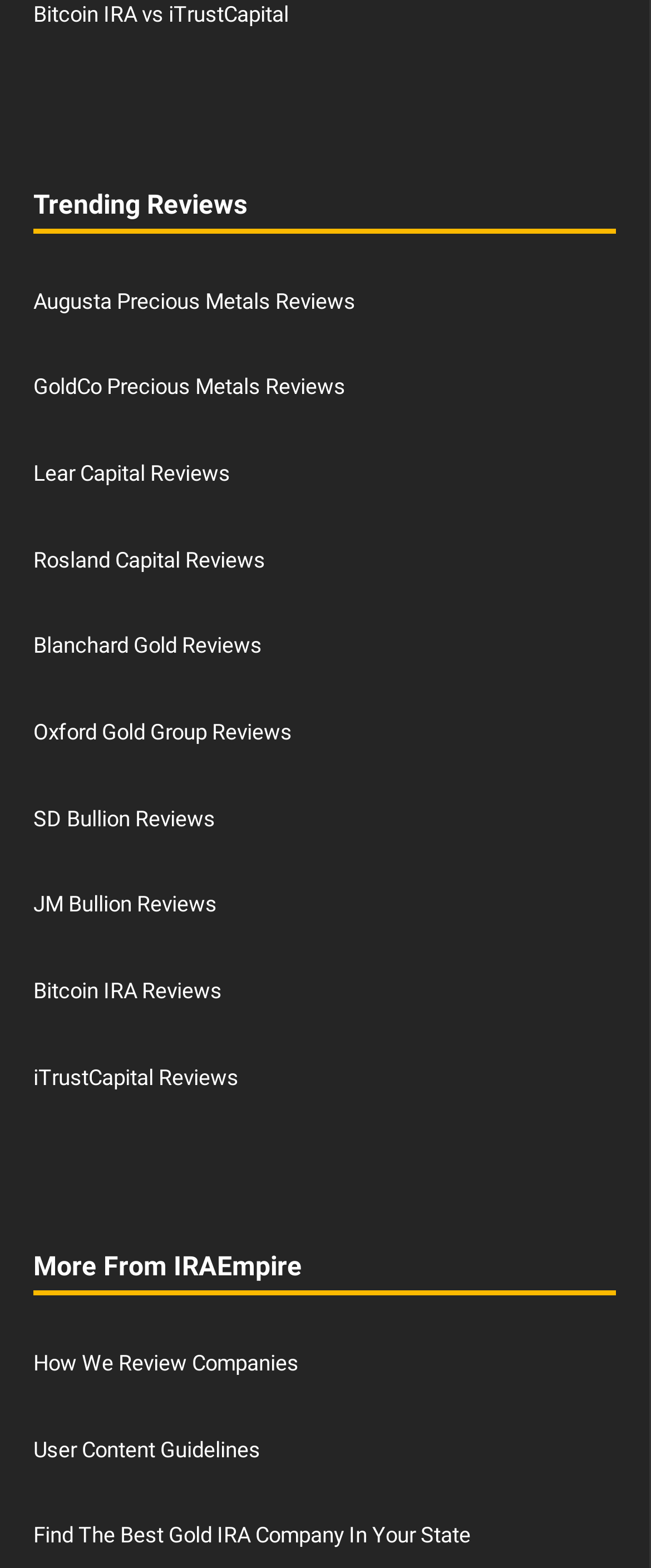Please answer the following question using a single word or phrase: 
What is the last review link provided under 'Trending Reviews'?

JM Bullion Reviews